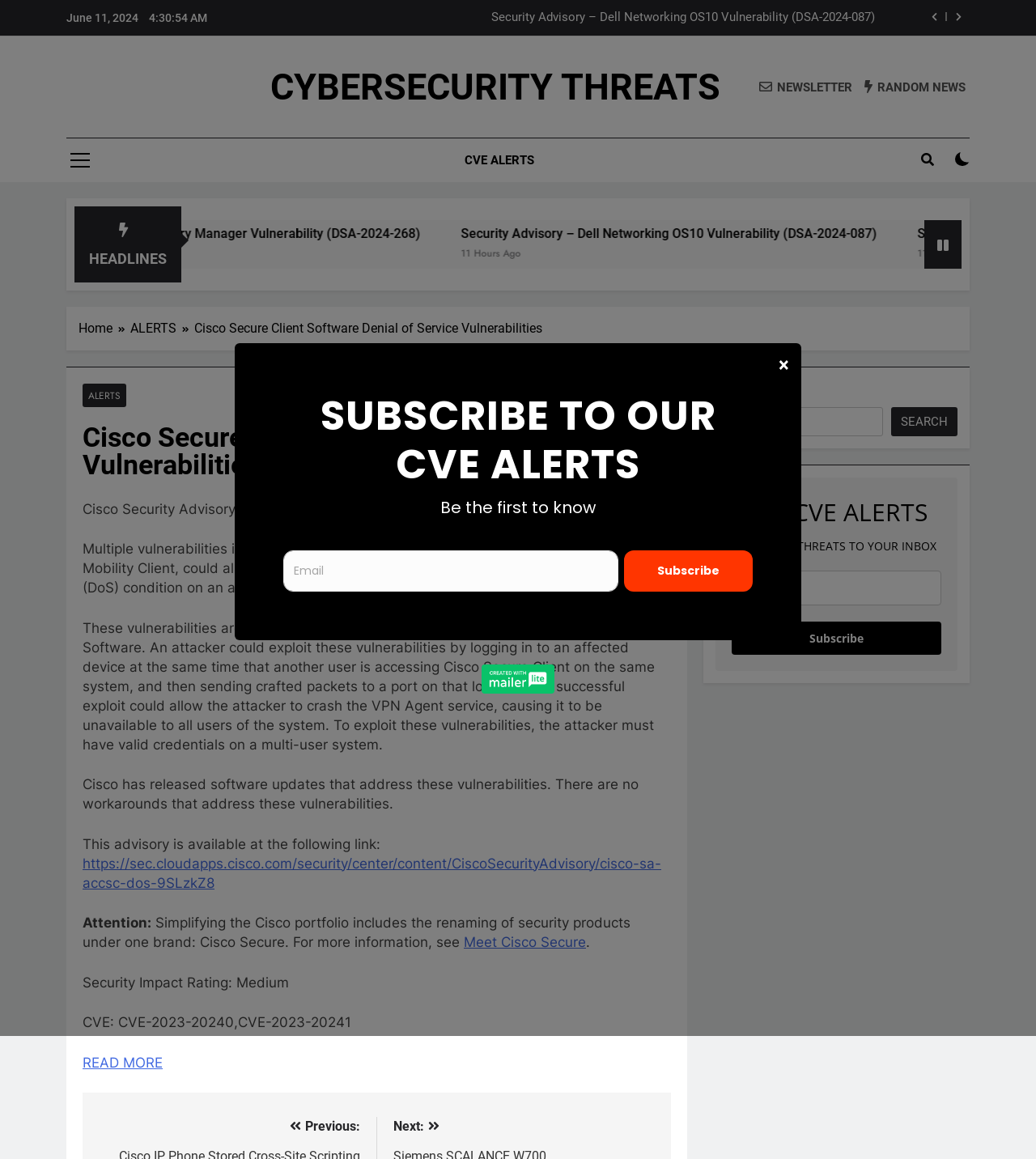Please locate and generate the primary heading on this webpage.

Cisco Secure Client Software Denial of Service Vulnerabilities